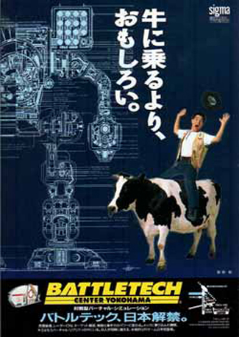What is the person in the foreground riding?
Please provide a comprehensive and detailed answer to the question.

In contrast to the futuristic BattleMech in the foreground, a person is shown gleefully riding a cow, humorously suggesting that piloting a giant robot is more enjoyable than riding a farm animal.